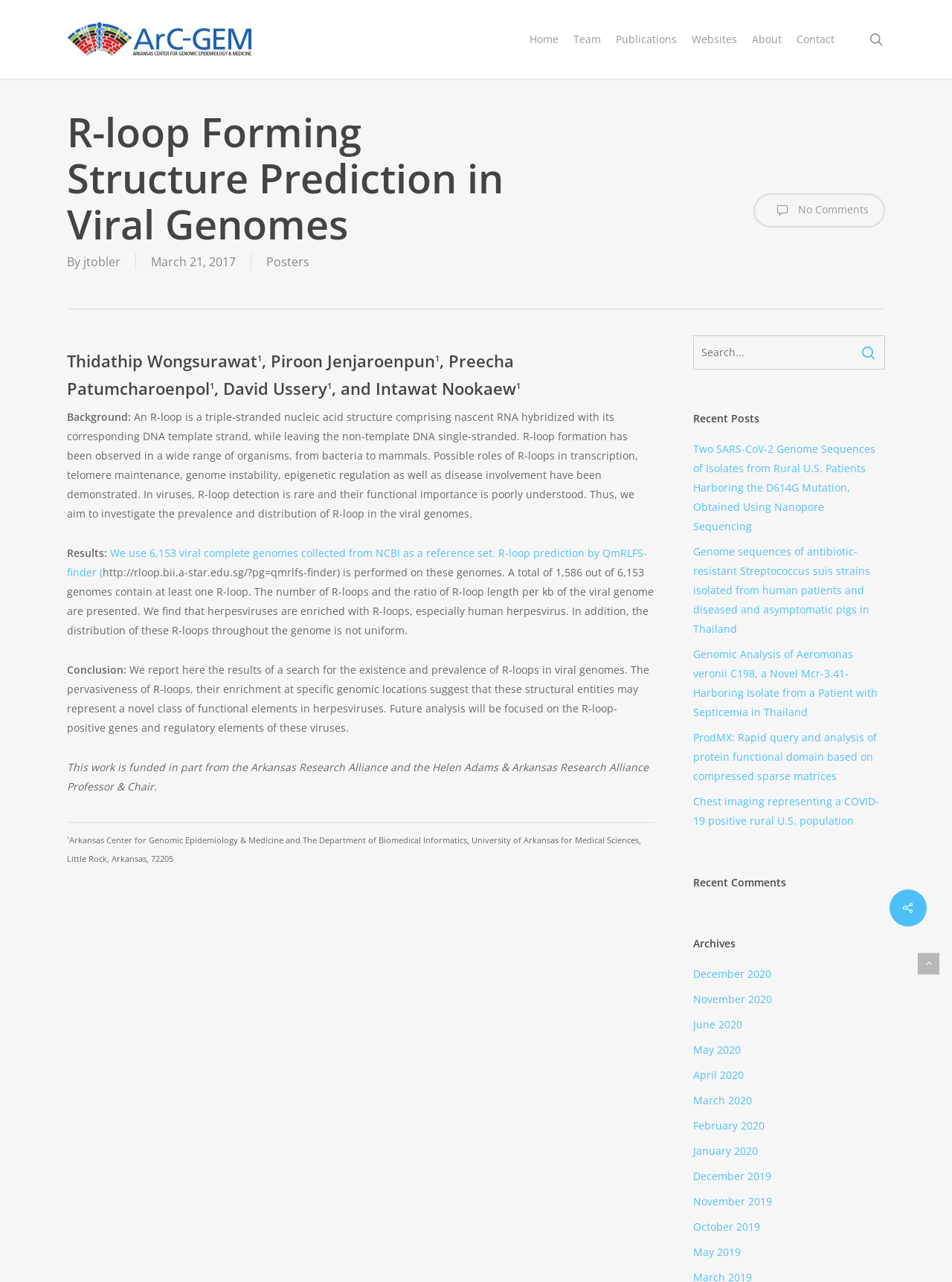Please determine the bounding box coordinates of the clickable area required to carry out the following instruction: "Click on the 'Home' link". The coordinates must be four float numbers between 0 and 1, represented as [left, top, right, bottom].

[0.548, 0.027, 0.595, 0.035]